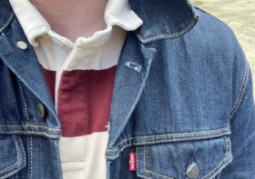What is the pattern of the collared shirt?
Make sure to answer the question with a detailed and comprehensive explanation.

The caption describes the collared shirt as having 'cream and deep red stripes', which implies that the pattern of the shirt is striped.